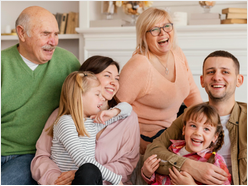Provide a thorough description of what you see in the image.

The image captures a warm and joyful family gathering, featuring a multi-generational group of five individuals. Seated closely together, the scene conveys a sense of love and connection. On the left, an older man with a gentle smile is dressed in a light green sweater. Beside him, a woman with blonde hair, wearing a soft pink sweater, shares a hearty laugh, her joyful expression indicating a light-hearted moment. 

In the center, a young woman, also smiling widely, is nestled between her two daughters. The girls radiate happiness: one in a striped shirt, playfully leaning against her mother's shoulder, and the other grinning brightly with curly hair, resting in the mother's lap. On the right, a young man in a light brown jacket adds to the cheerful atmosphere, laughing and engaging with the group.

The background features a cozy, well-lit space with neutral tones, enhancing the intimate feeling of the gathering. This image beautifully embodies the themes of family, connection, and joy, suggesting a cherished moment spent together.